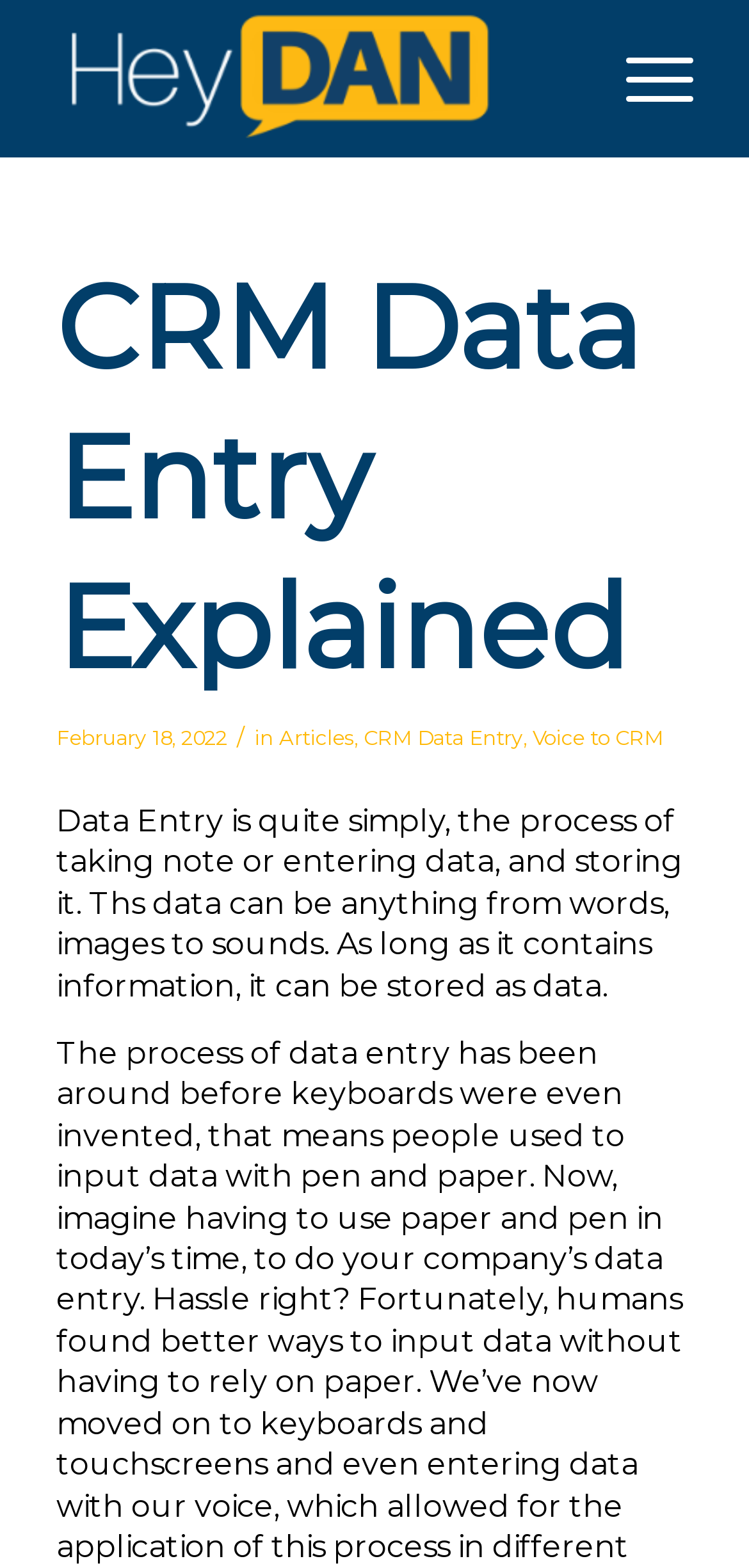Locate and extract the headline of this webpage.

CRM Data Entry Explained